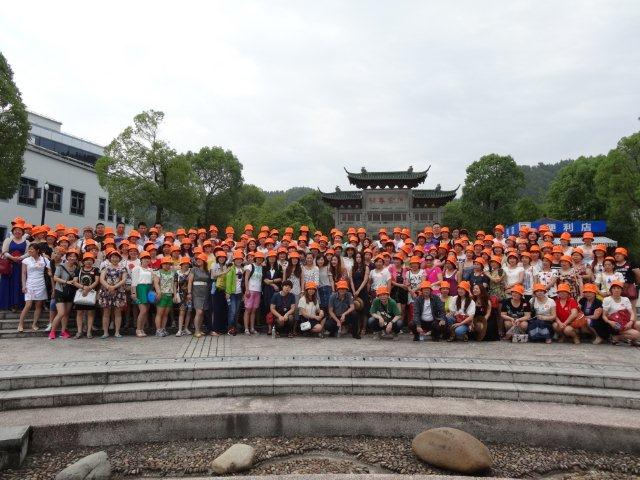Answer the following query with a single word or phrase:
What is visible in the distance behind the group?

A traditional-style building